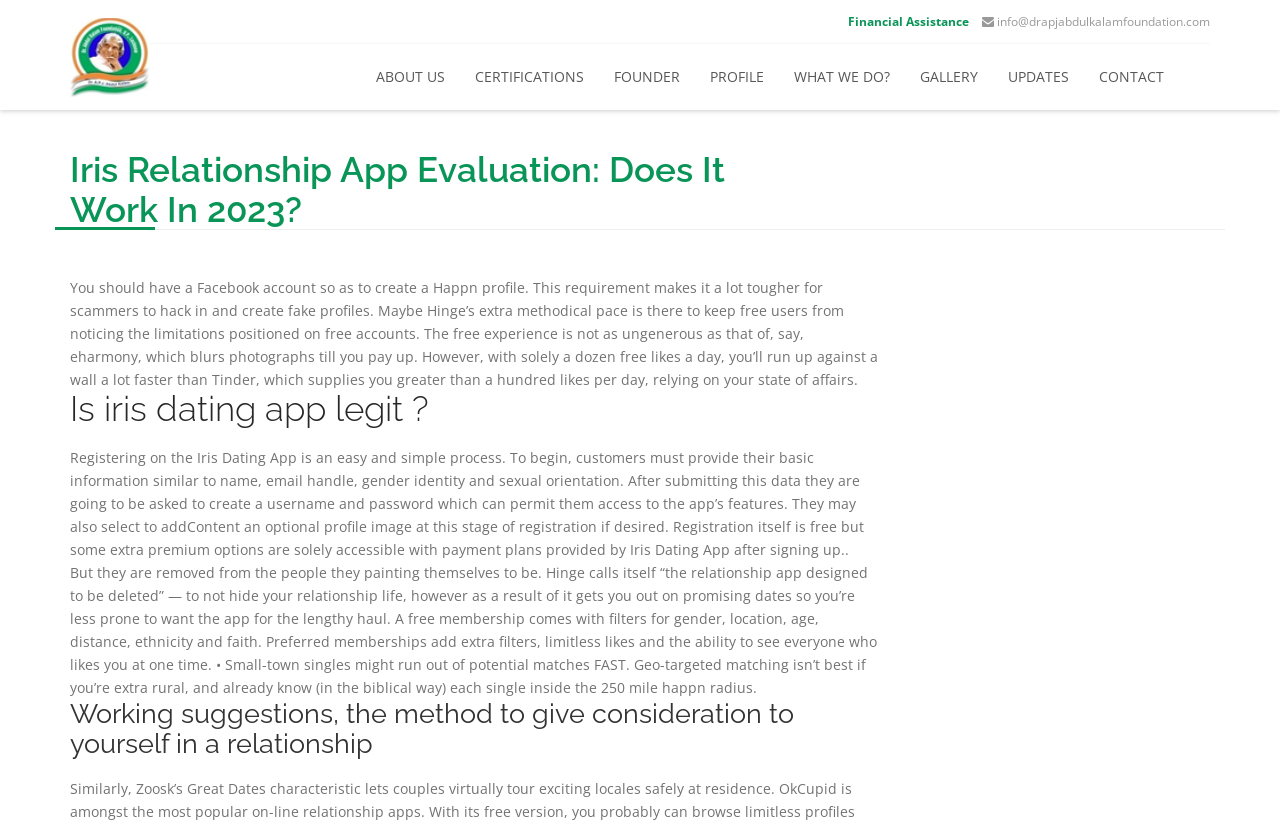Can you pinpoint the bounding box coordinates for the clickable element required for this instruction: "Click on Financial Assistance"? The coordinates should be four float numbers between 0 and 1, i.e., [left, top, right, bottom].

[0.662, 0.016, 0.757, 0.036]